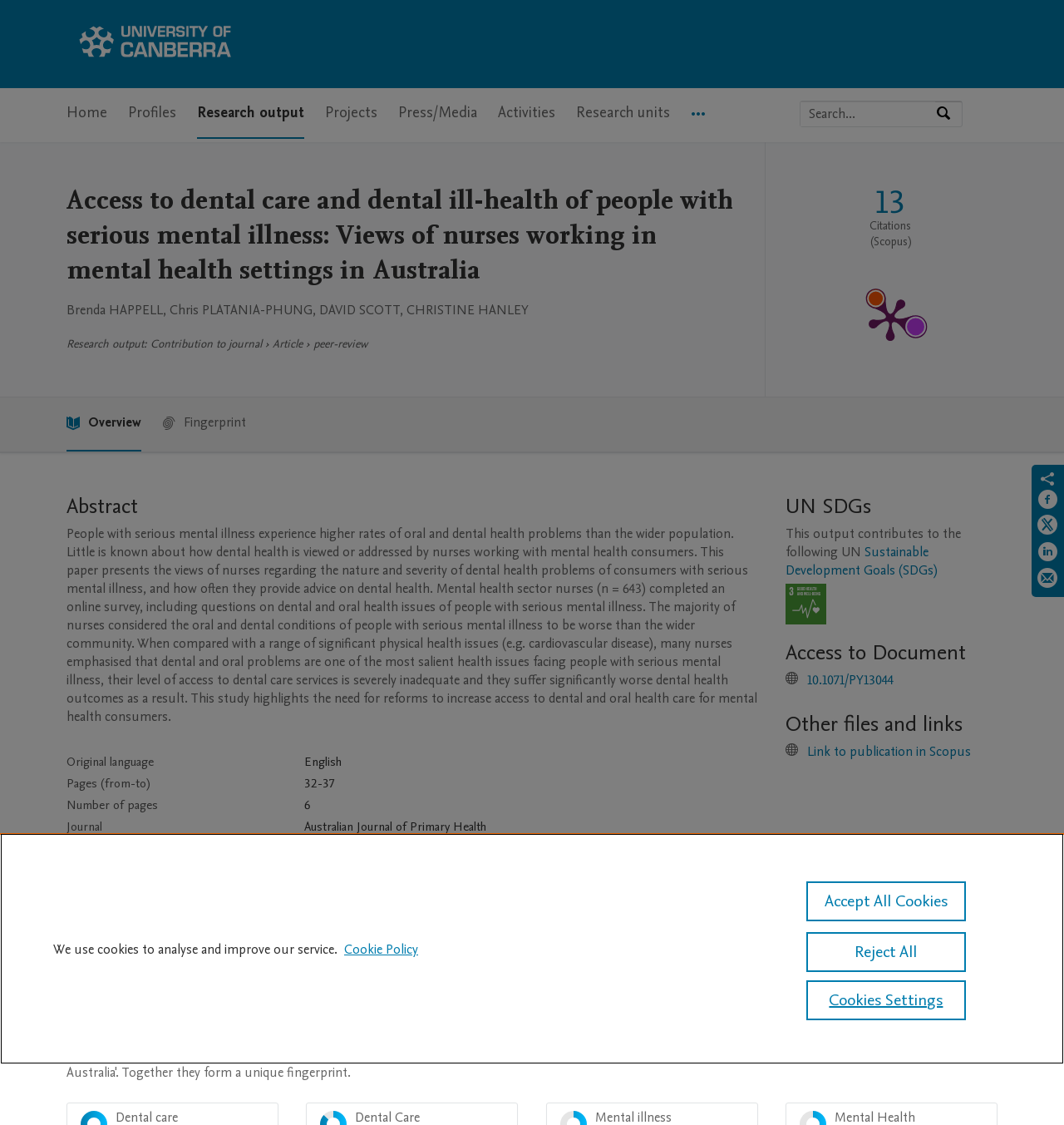Please identify the bounding box coordinates of the area that needs to be clicked to fulfill the following instruction: "View publication metrics."

[0.719, 0.125, 0.93, 0.352]